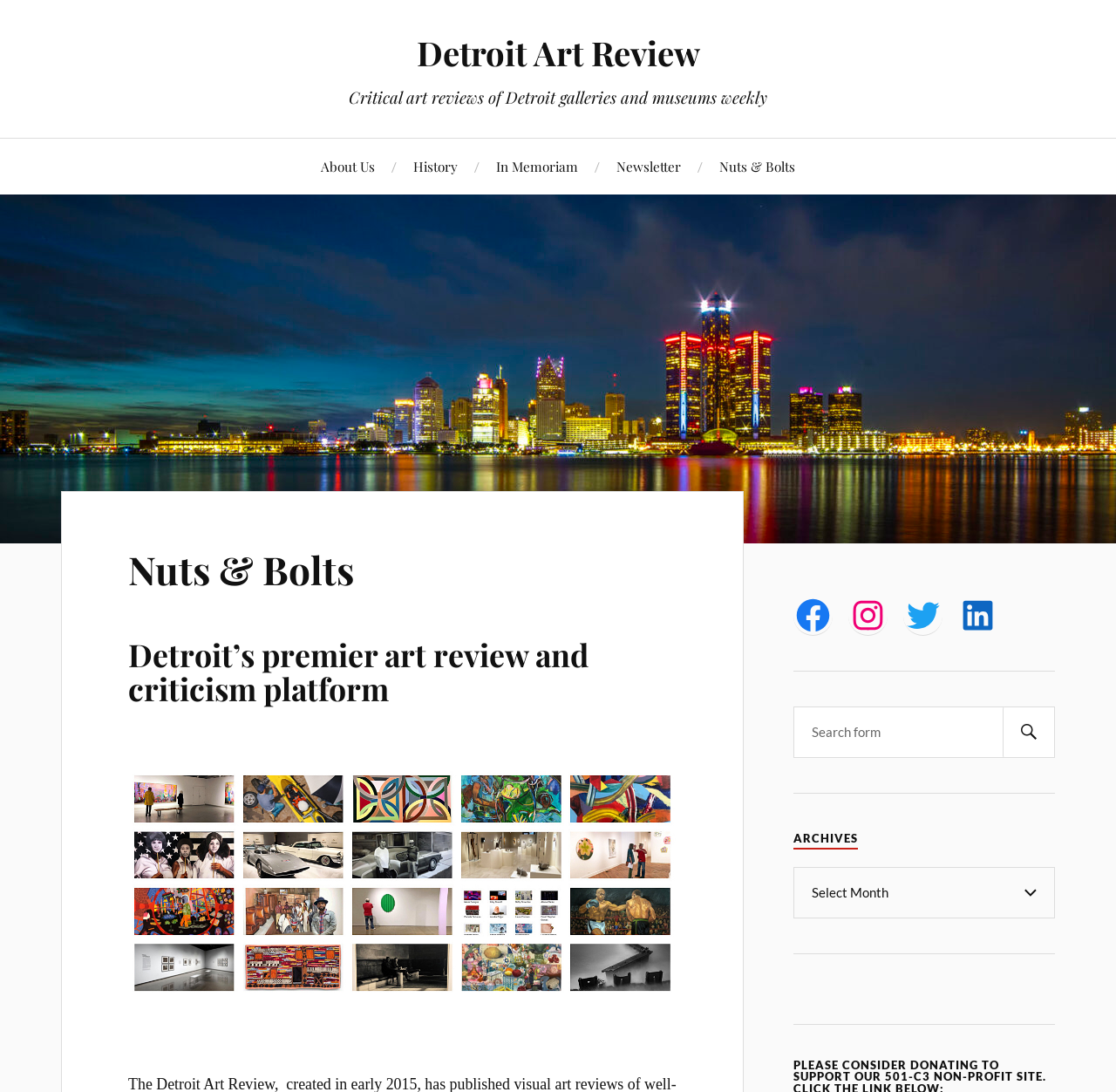Identify the bounding box coordinates of the part that should be clicked to carry out this instruction: "view archives".

[0.711, 0.794, 0.945, 0.841]